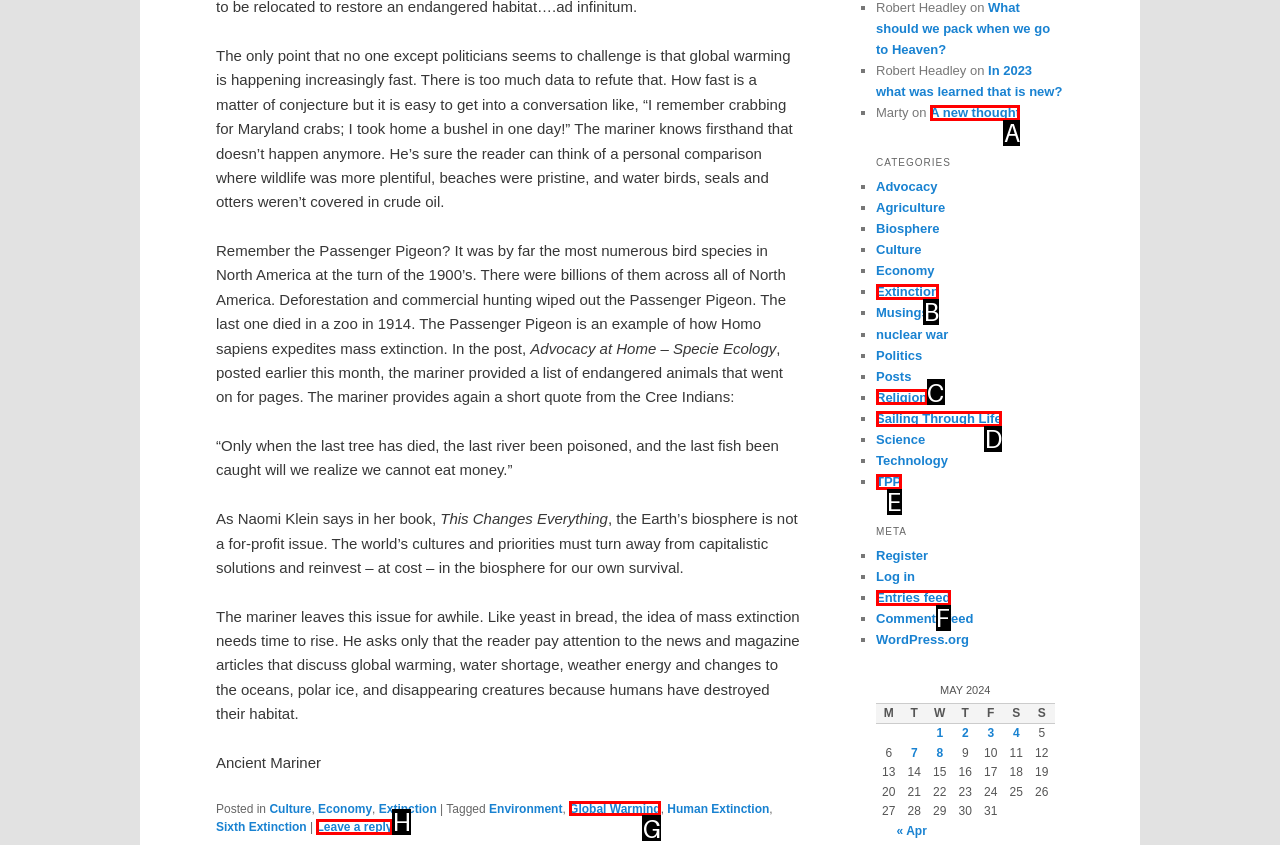Select the HTML element that needs to be clicked to perform the task: Leave a reply to the post. Reply with the letter of the chosen option.

H